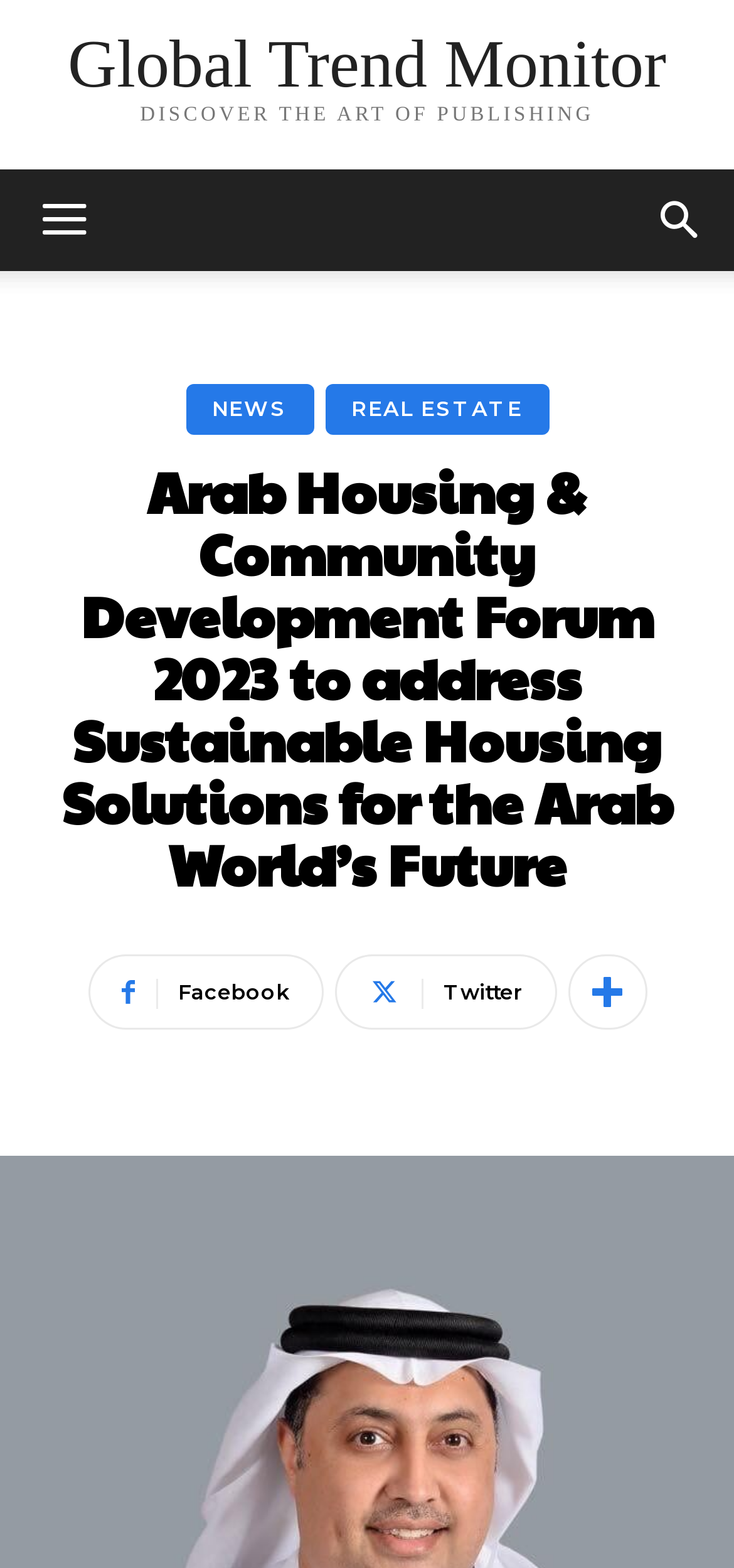Please determine the bounding box coordinates of the element to click on in order to accomplish the following task: "Open the search function". Ensure the coordinates are four float numbers ranging from 0 to 1, i.e., [left, top, right, bottom].

[0.856, 0.108, 1.0, 0.173]